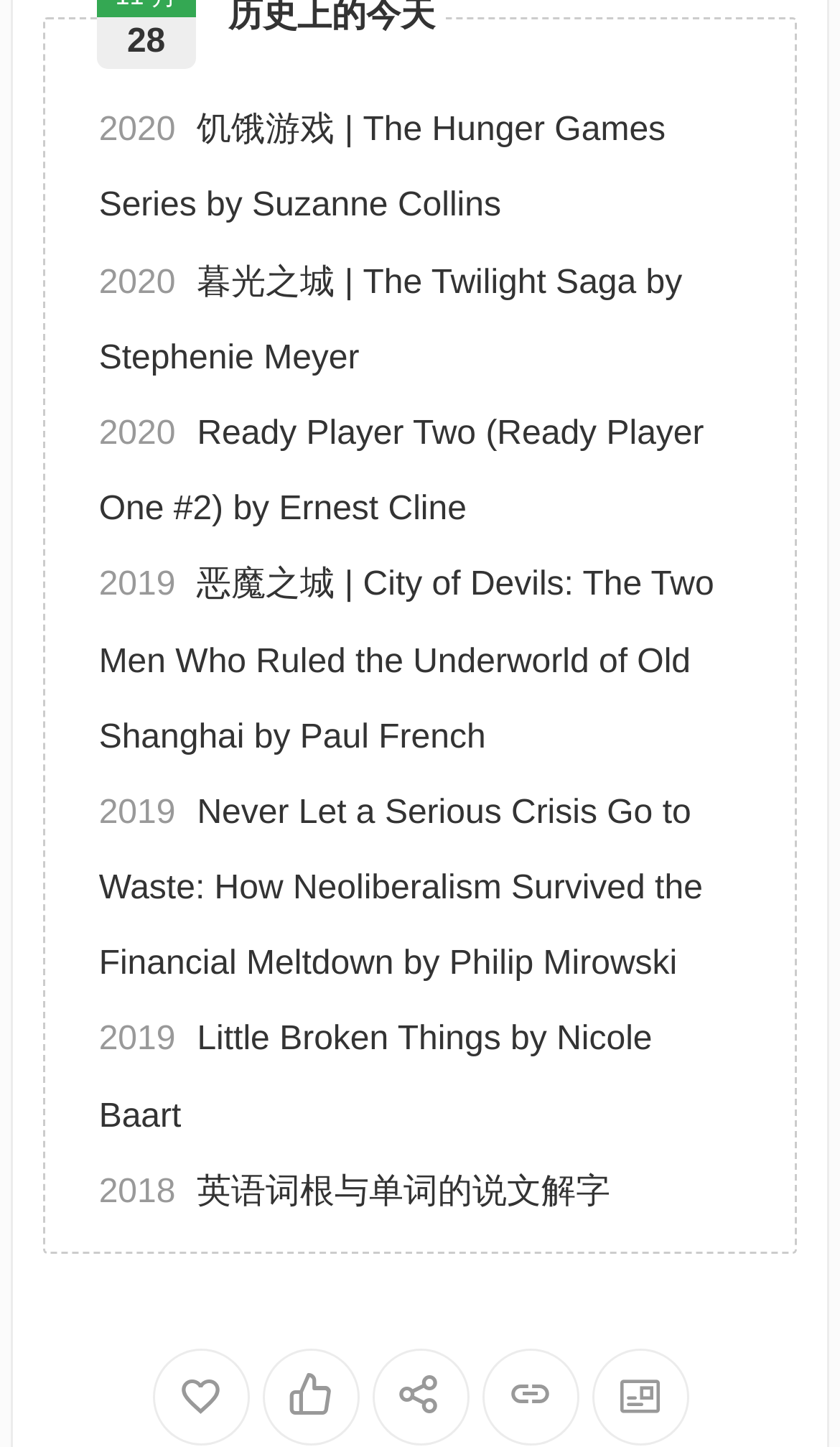Please provide the bounding box coordinates for the UI element as described: "parent_node: https://ienglish521.com/5805.html". The coordinates must be four floats between 0 and 1, represented as [left, top, right, bottom].

[0.442, 0.932, 0.558, 0.999]